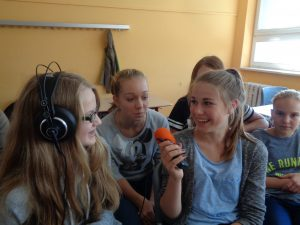Reply to the question with a single word or phrase:
What is the atmosphere in the room?

Supportive